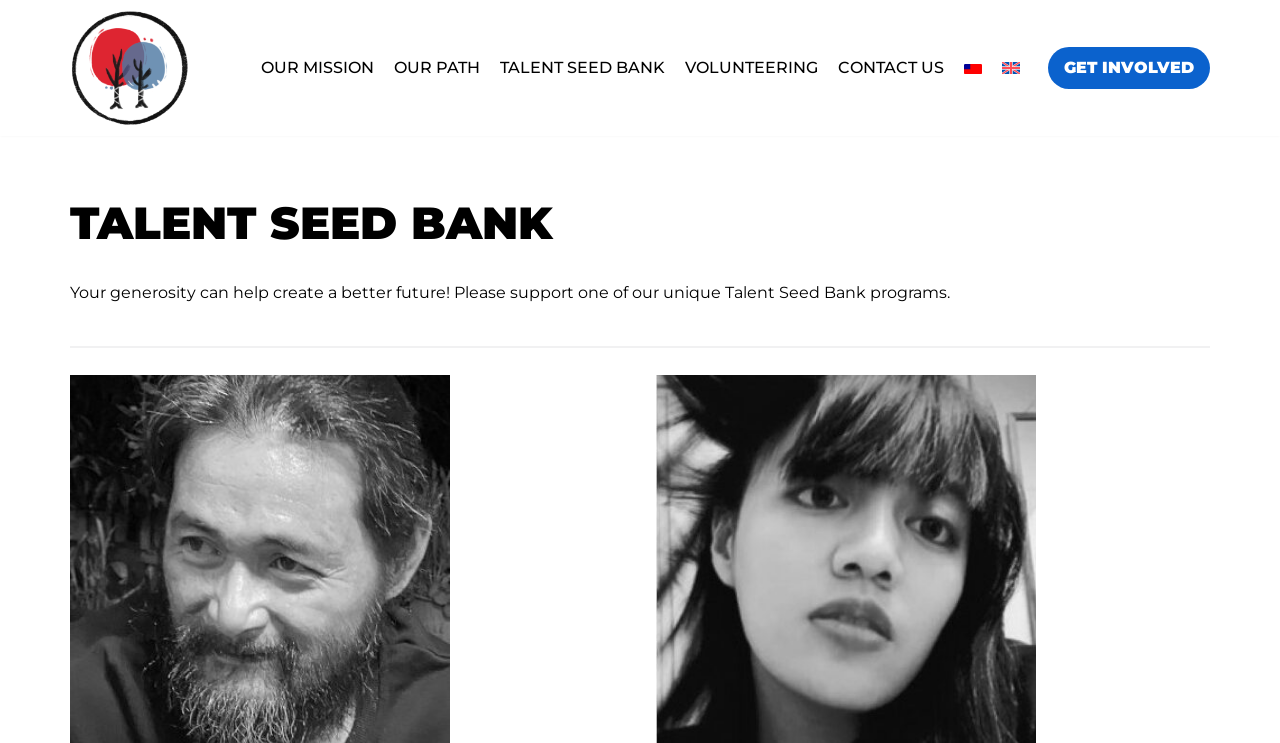Pinpoint the bounding box coordinates of the clickable area needed to execute the instruction: "Select the 'English' language option". The coordinates should be specified as four float numbers between 0 and 1, i.e., [left, top, right, bottom].

[0.783, 0.074, 0.797, 0.108]